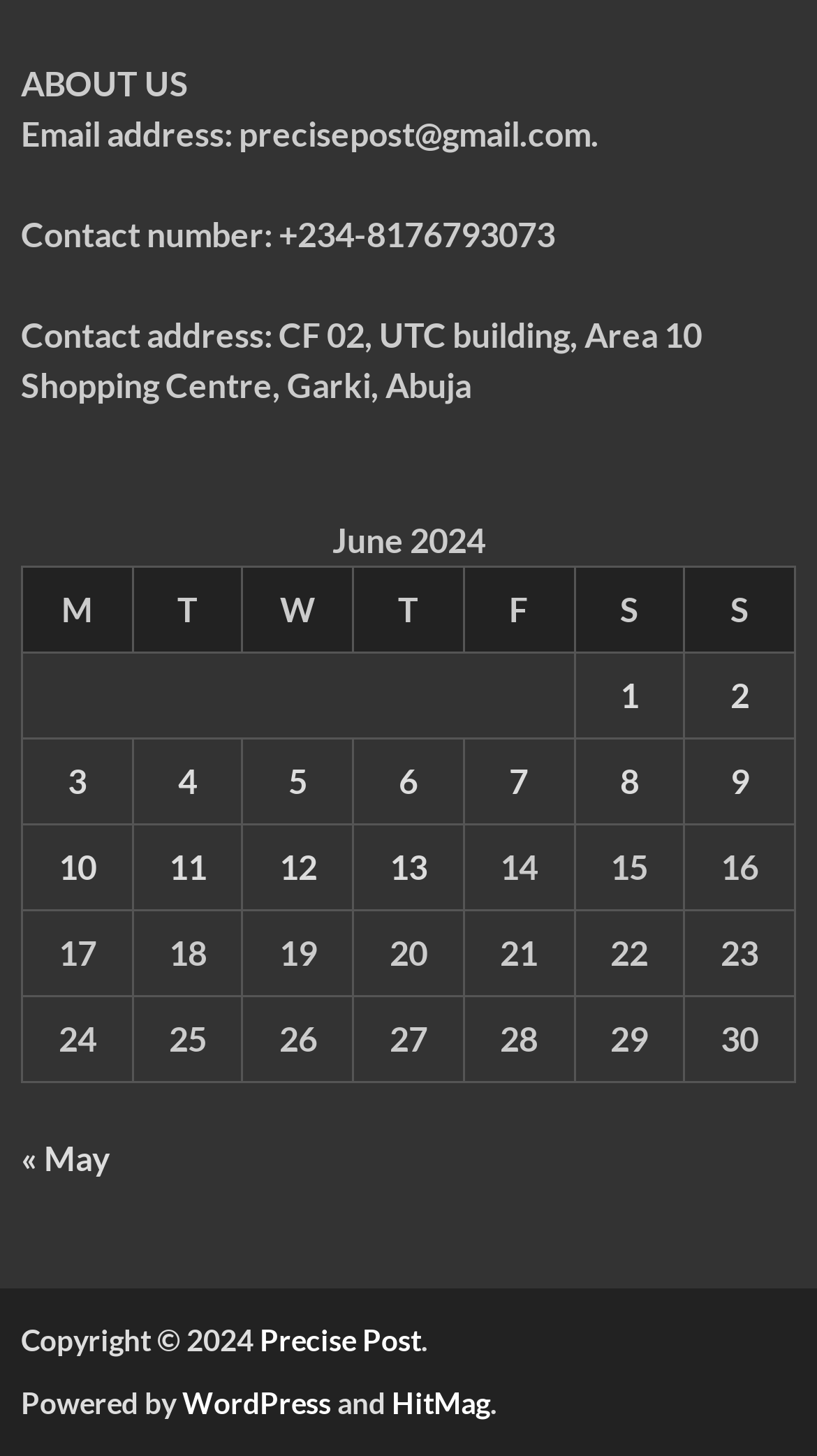What is the contact email address?
Based on the screenshot, provide your answer in one word or phrase.

precisepost@gmail.com